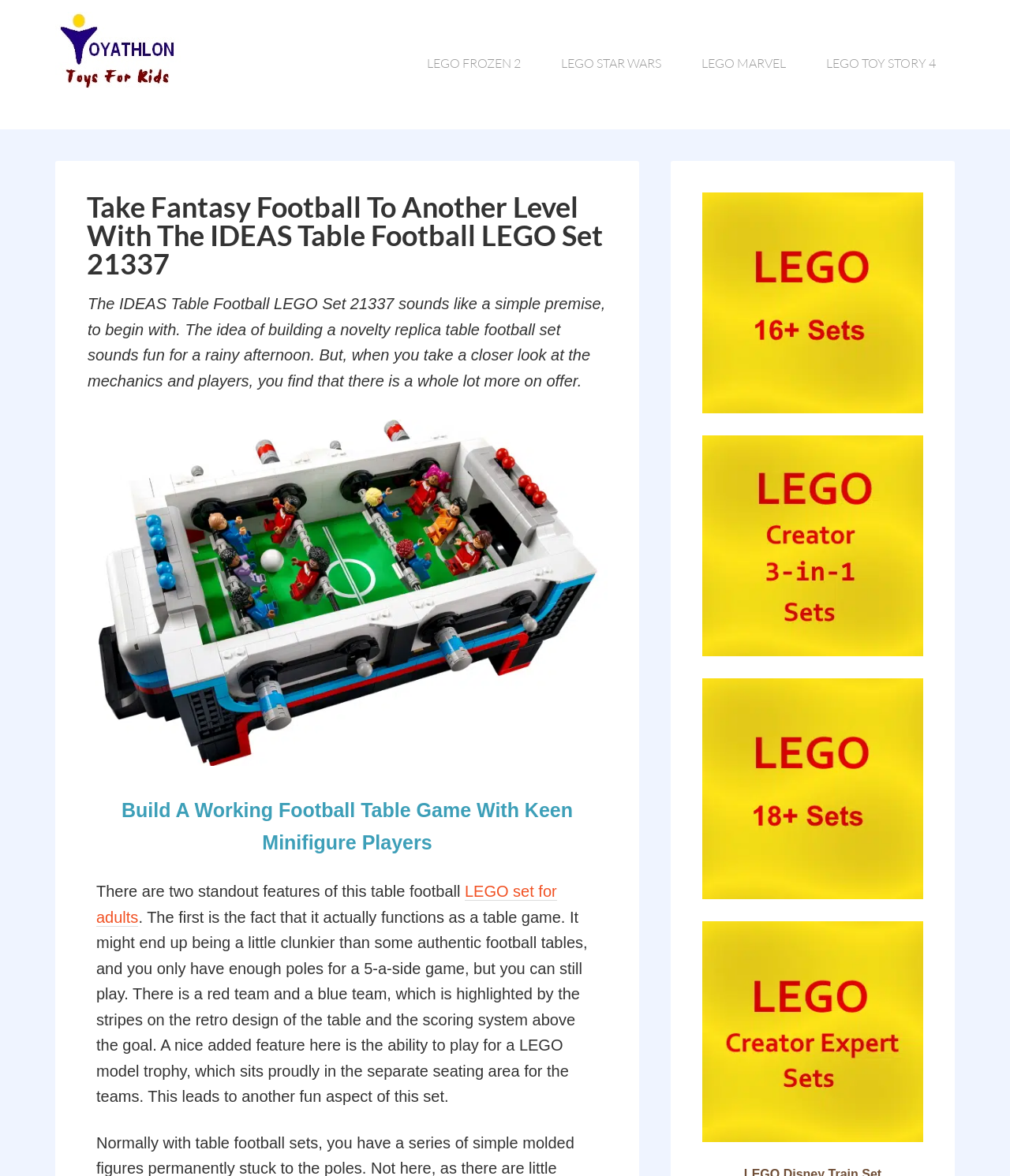Find the bounding box coordinates of the element's region that should be clicked in order to follow the given instruction: "Read more about the LEGO set for adults". The coordinates should consist of four float numbers between 0 and 1, i.e., [left, top, right, bottom].

[0.095, 0.751, 0.551, 0.788]